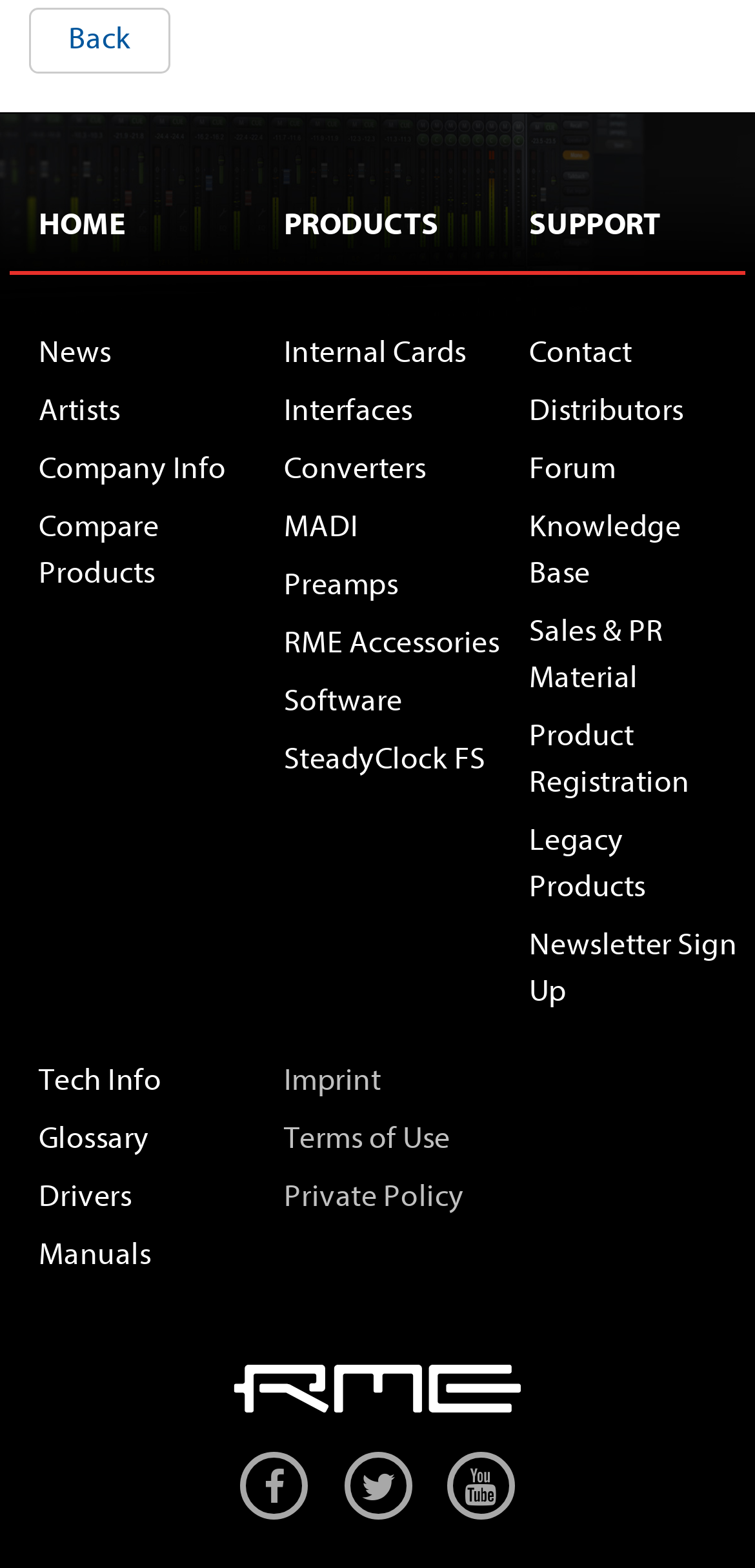What is the first link on the webpage?
Examine the image closely and answer the question with as much detail as possible.

The first link on the webpage is 'Back' which is located at the top left corner of the webpage with a bounding box of [0.038, 0.005, 0.226, 0.047].